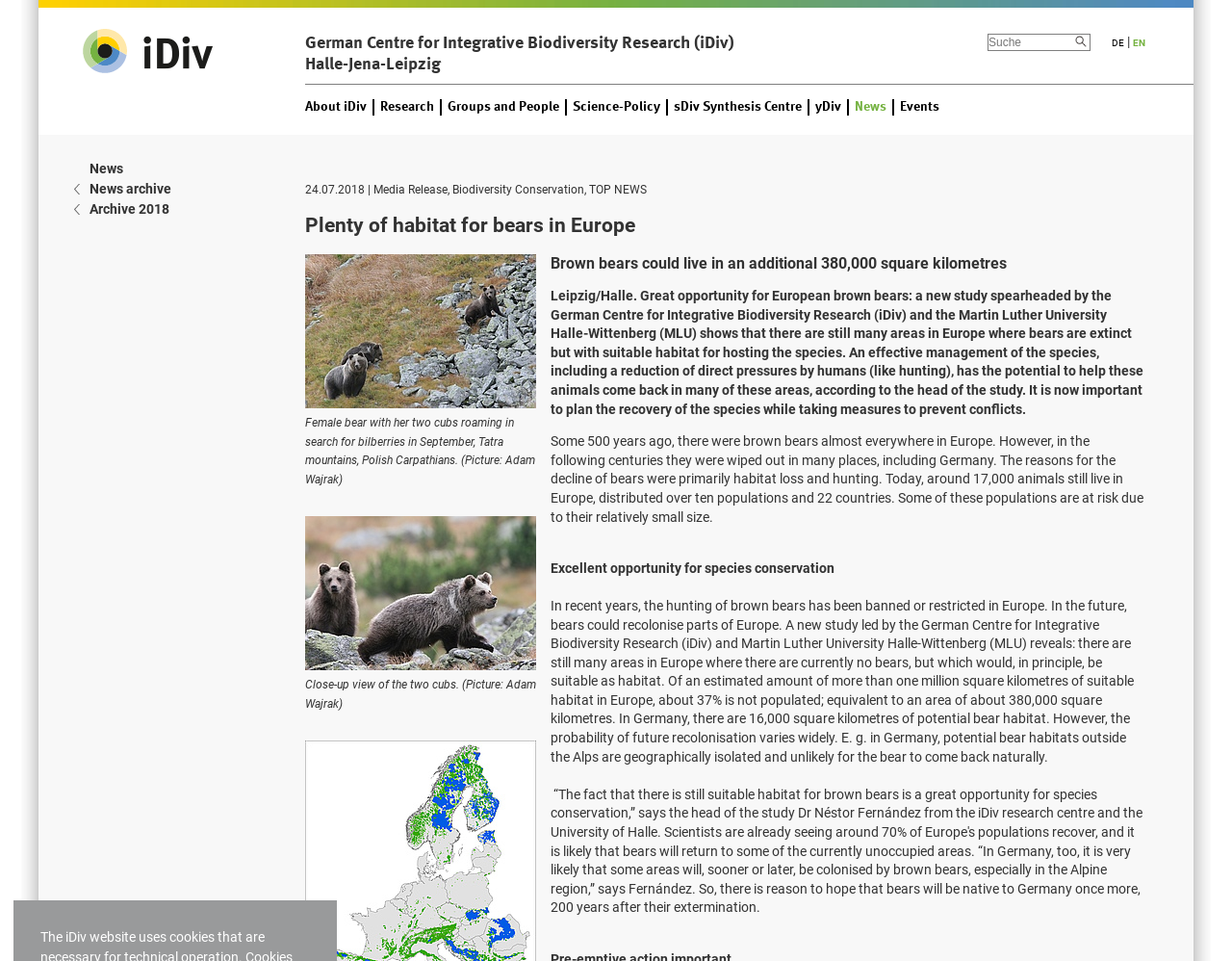How many square kilometers of potential bear habitat are there in Germany?
Based on the screenshot, respond with a single word or phrase.

16,000